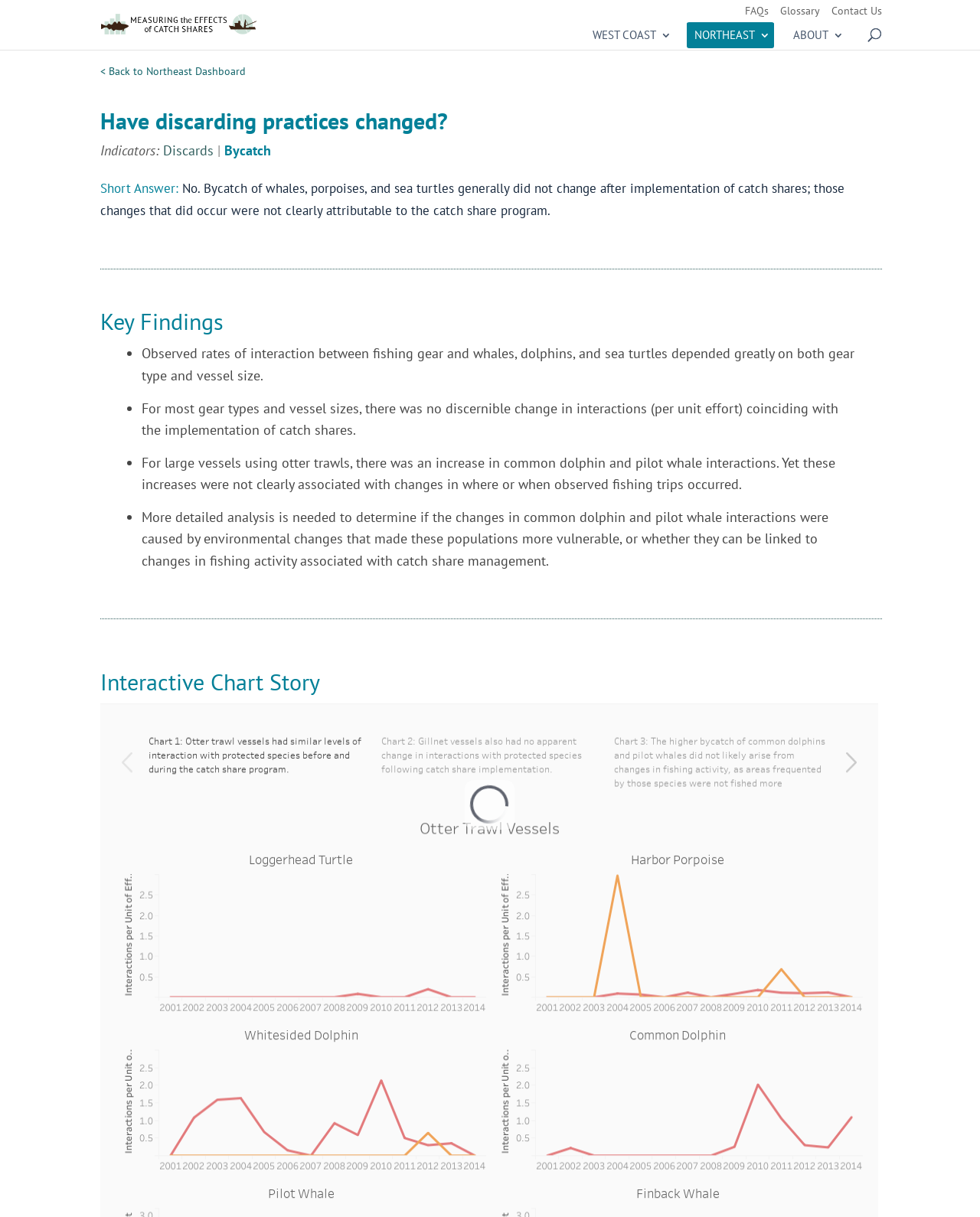Using the provided element description, identify the bounding box coordinates as (top-left x, top-left y, bottom-right x, bottom-right y). Ensure all values are between 0 and 1. Description: name="s" placeholder="Search …" title="Search for:"

[0.157, 0.019, 0.877, 0.021]